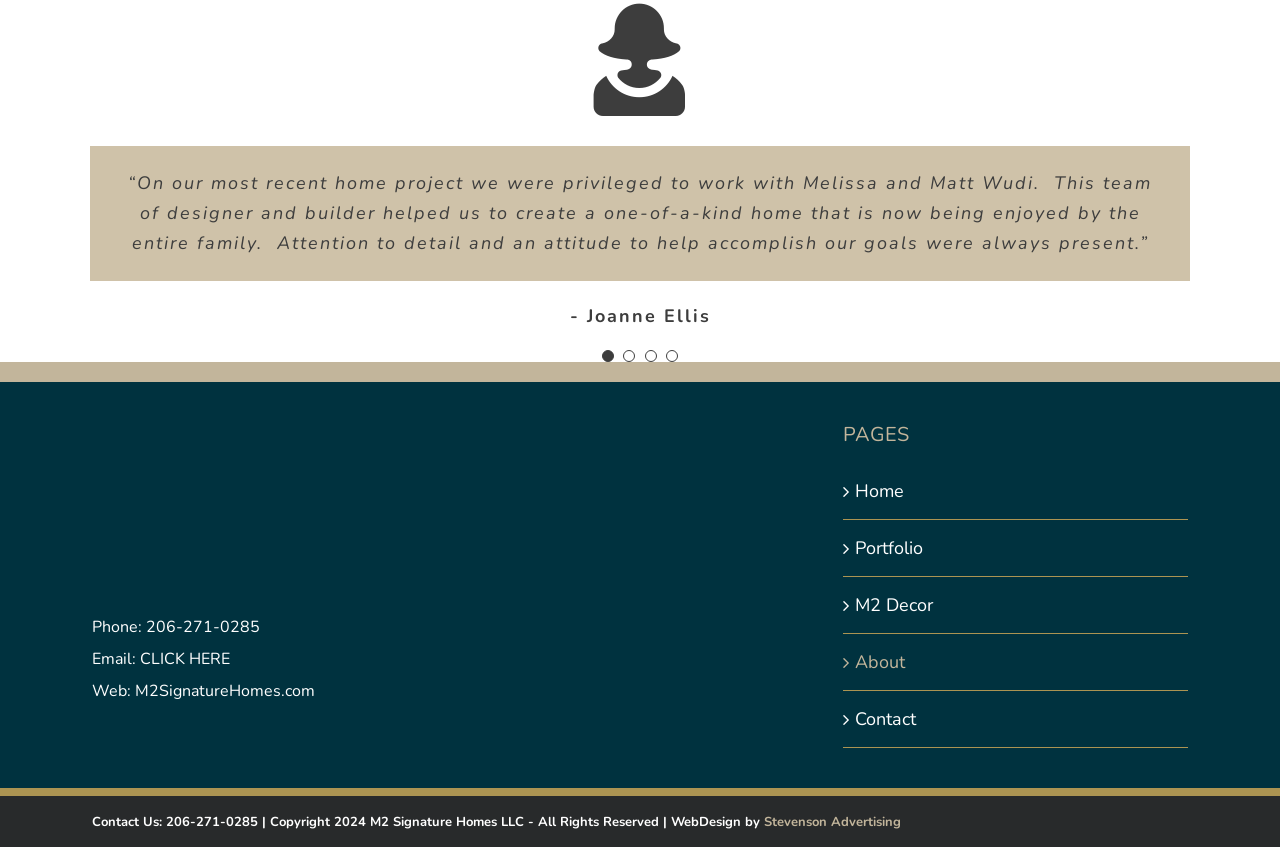What is the phone number of M2 Signature Homes?
Based on the visual content, answer with a single word or a brief phrase.

206-271-0285